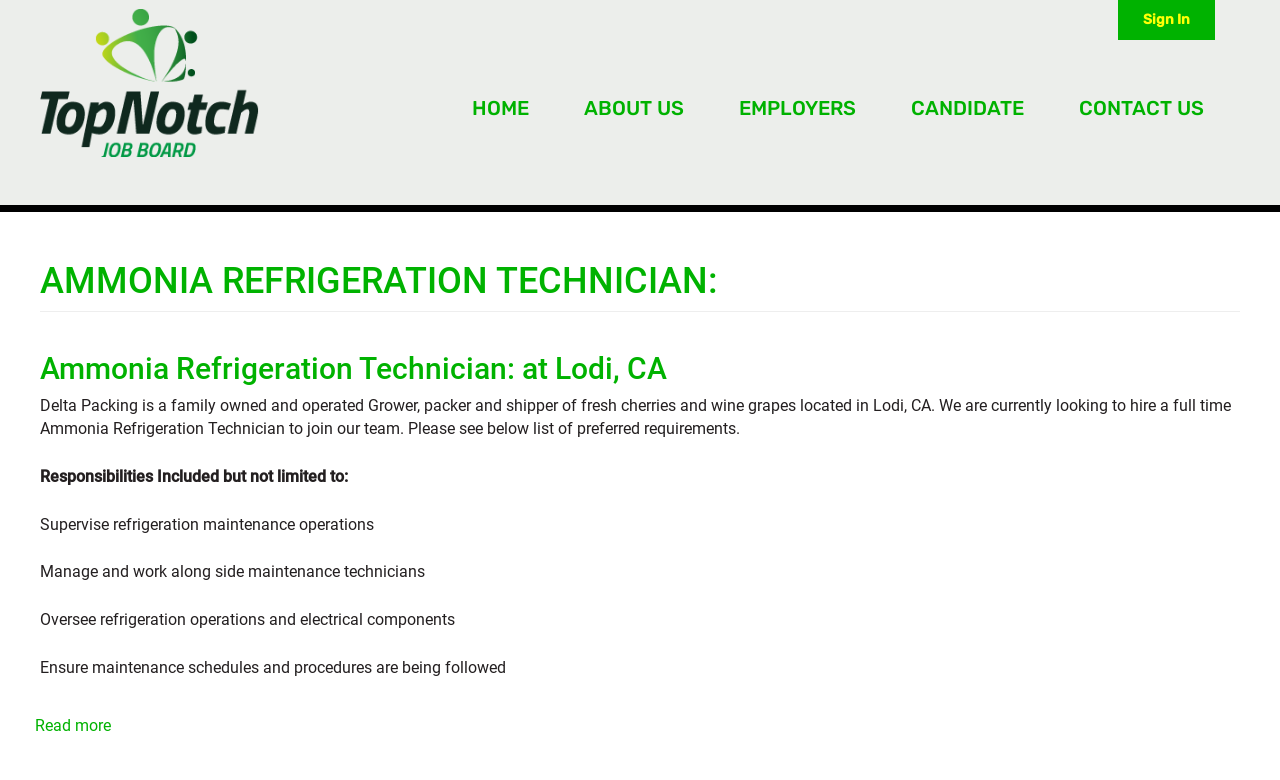What is the job title of the job posting?
Using the picture, provide a one-word or short phrase answer.

Ammonia Refrigeration Technician